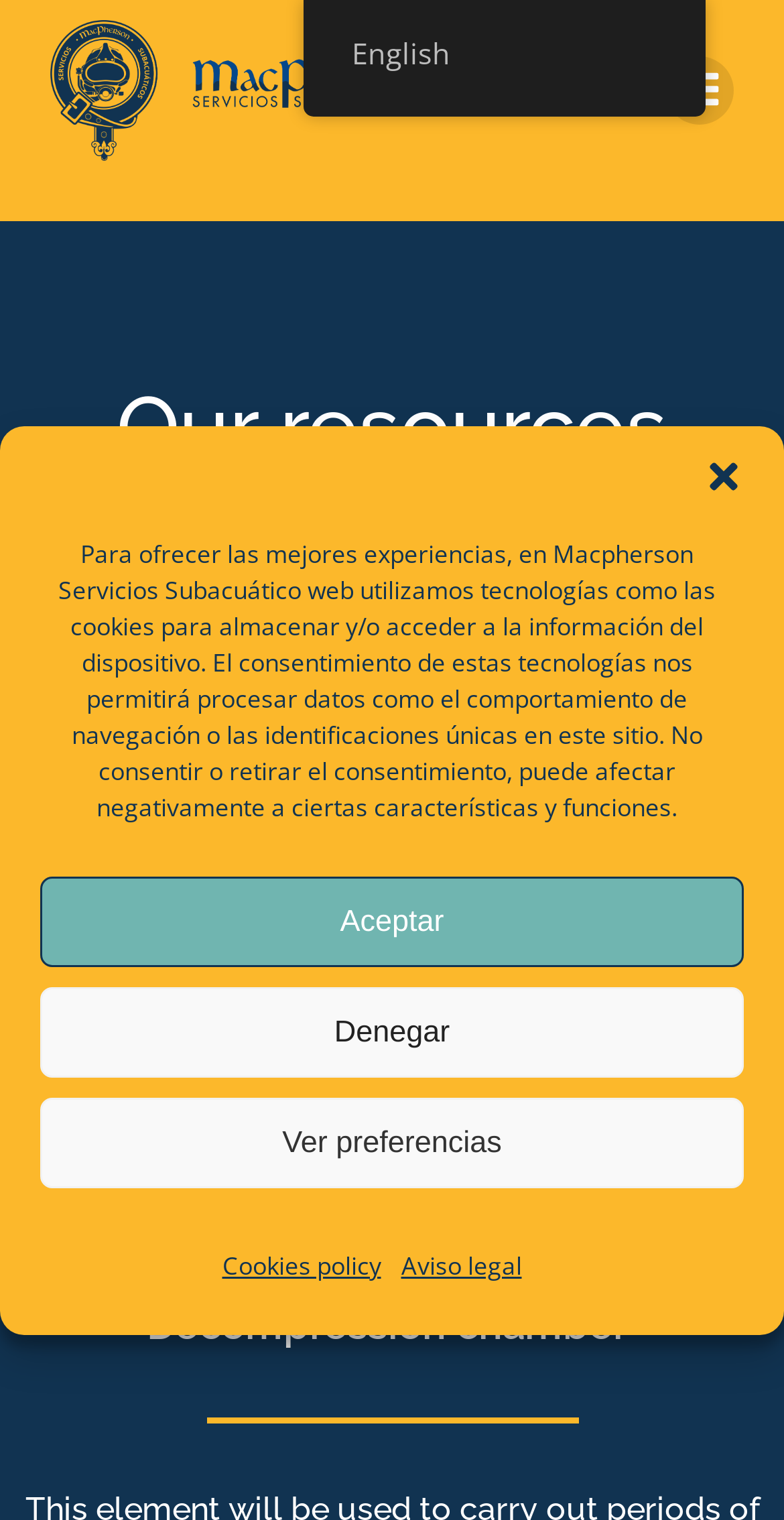What language can the website be switched to?
Based on the screenshot, provide your answer in one word or phrase.

English